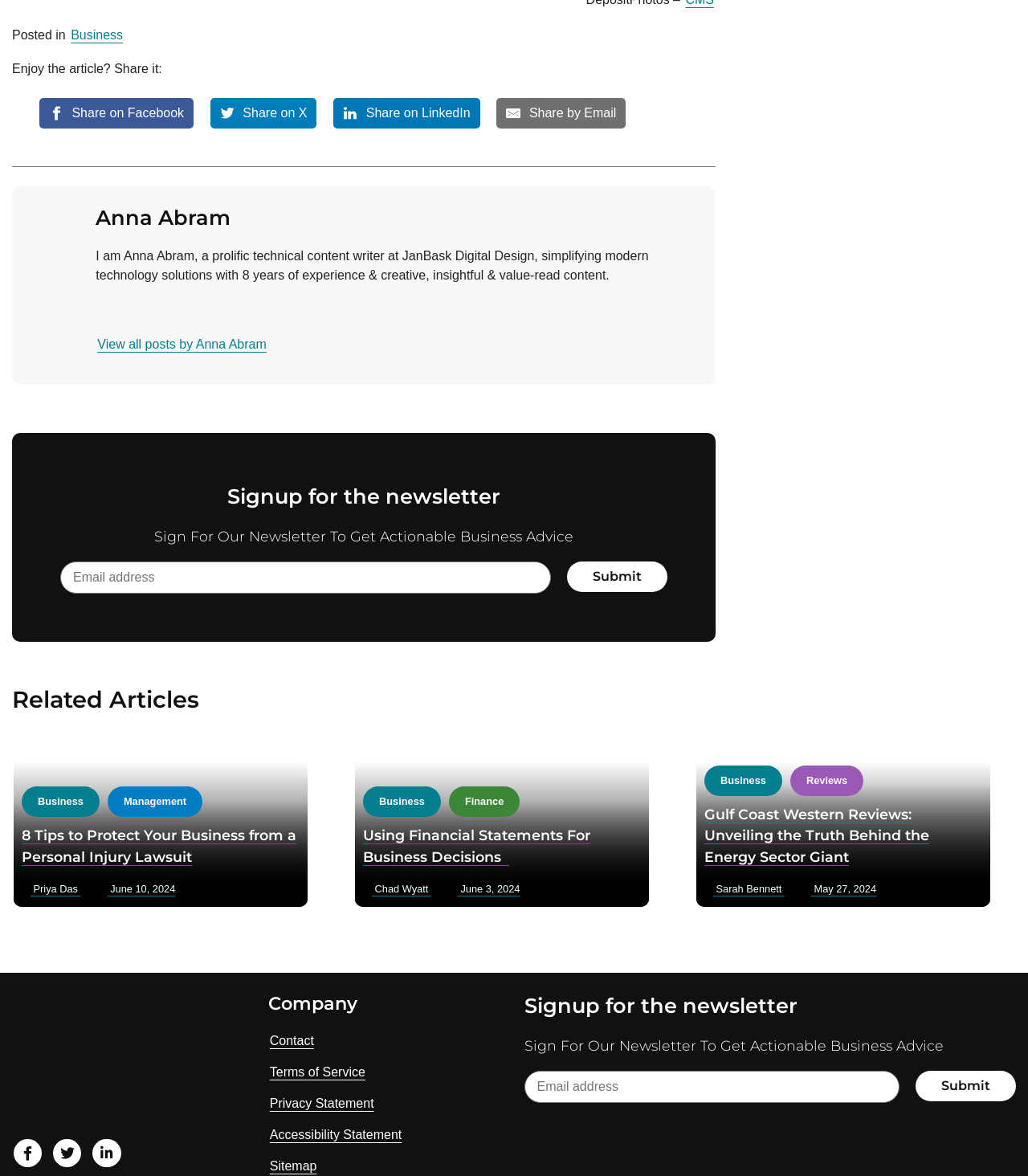Locate the bounding box coordinates of the element I should click to achieve the following instruction: "Share the article on Facebook".

[0.038, 0.083, 0.188, 0.109]